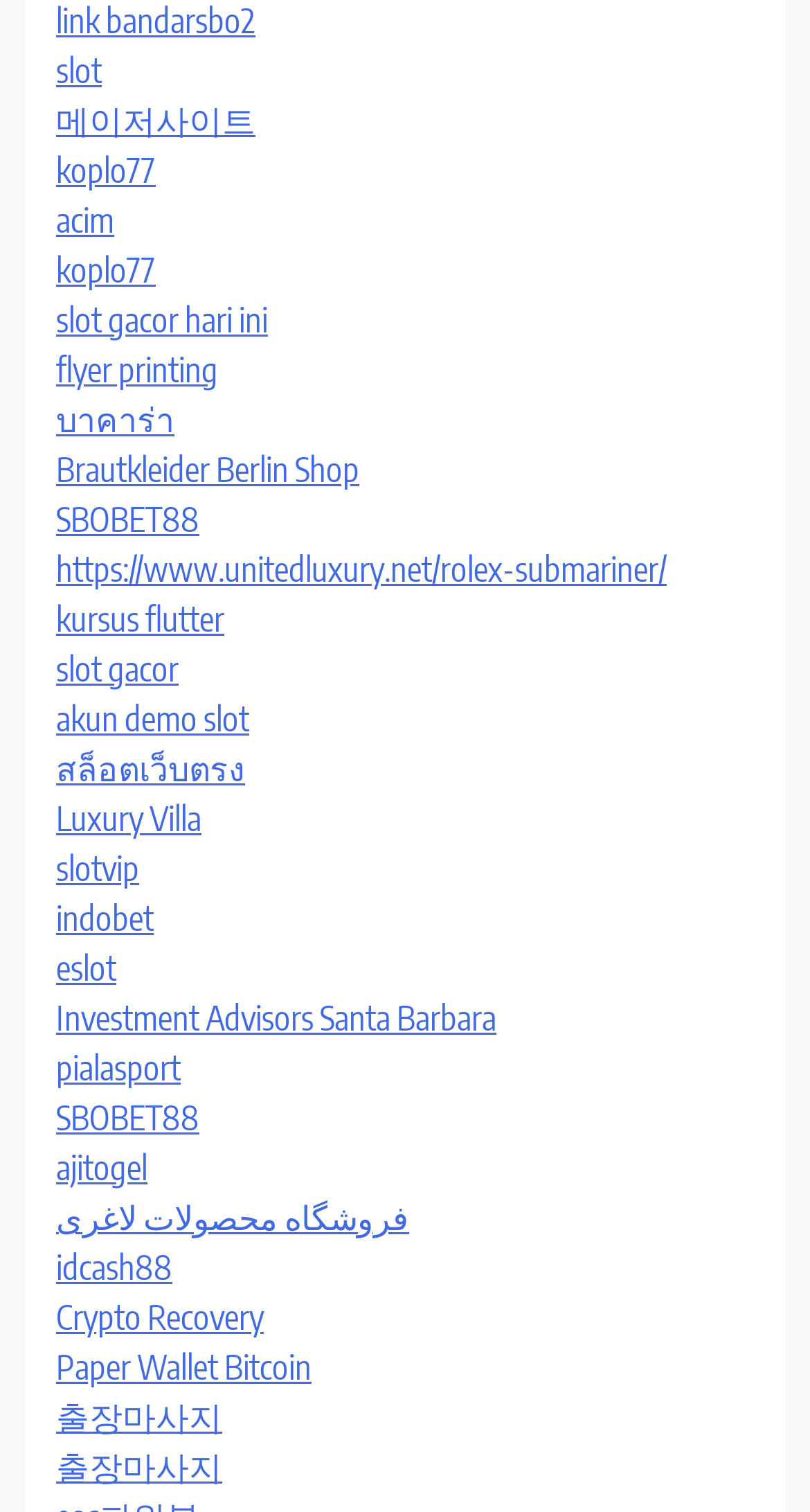Give a concise answer using one word or a phrase to the following question:
What type of links are dominant on this webpage?

Gambling and betting